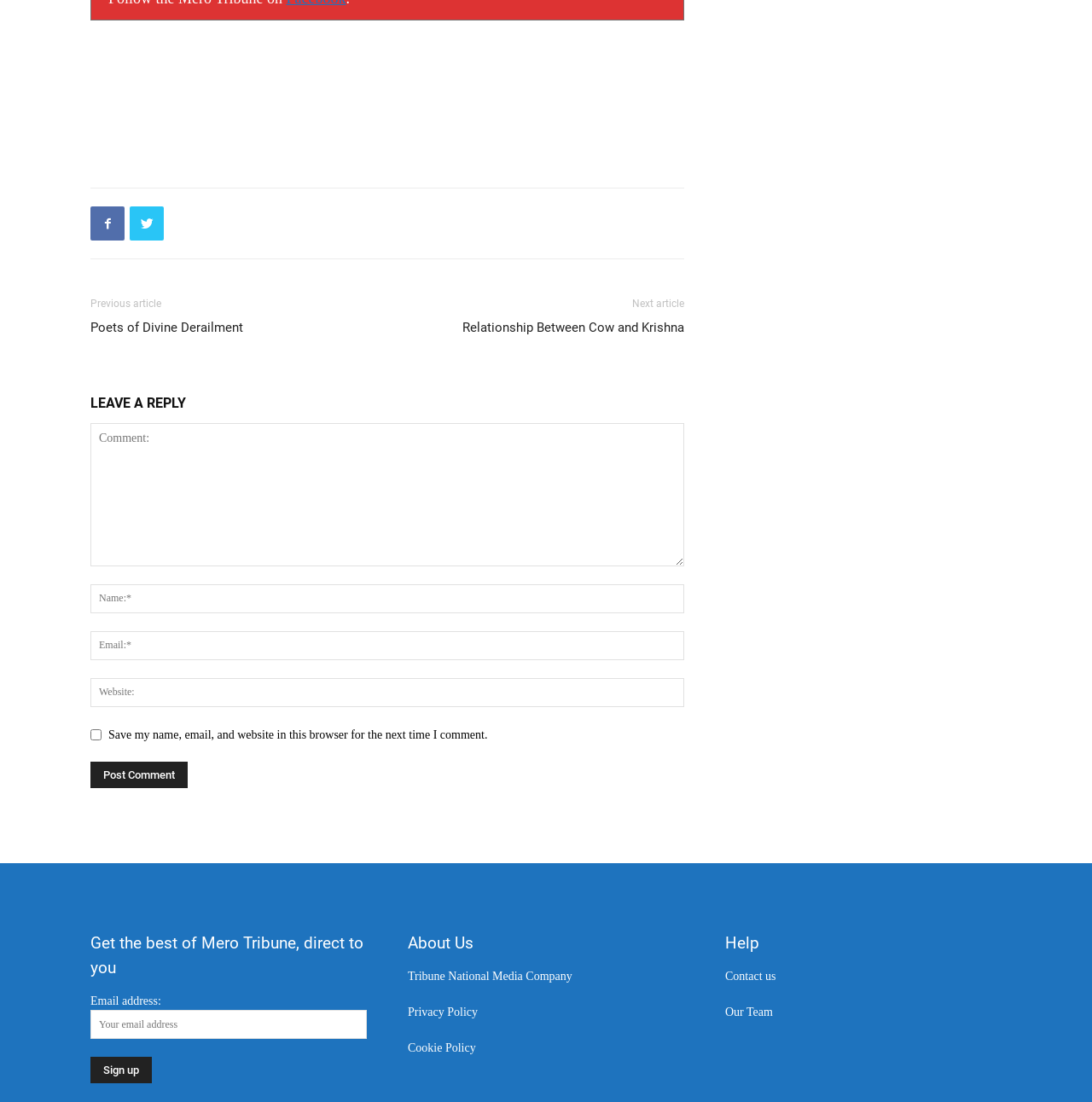Based on the image, give a detailed response to the question: How many buttons are there in the webpage?

I counted the number of buttons in the webpage, which are 'Post Comment' and 'Sign up', and found that there are 2 buttons.